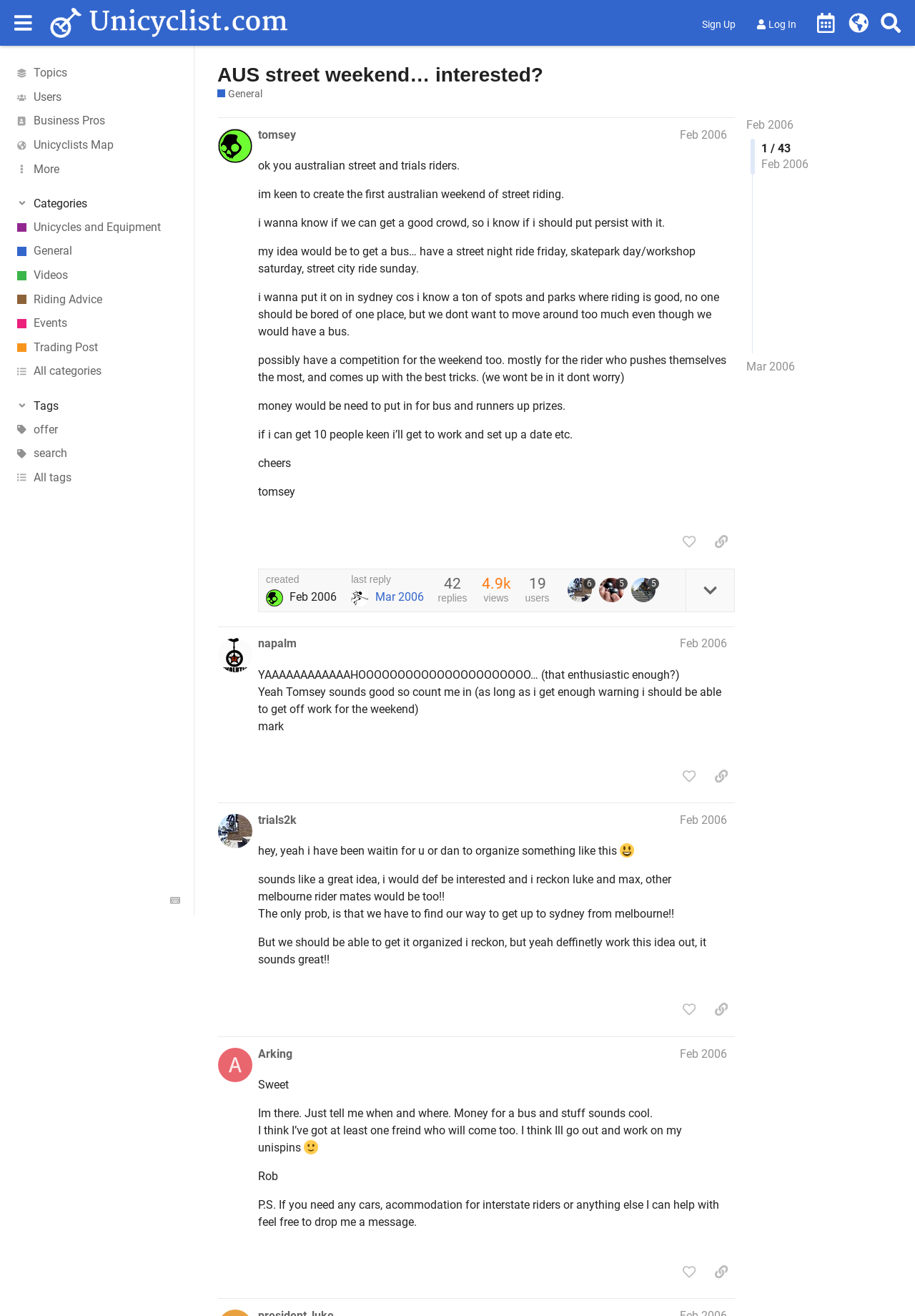Provide a one-word or one-phrase answer to the question:
What is the purpose of the bus in the proposed event?

Transportation